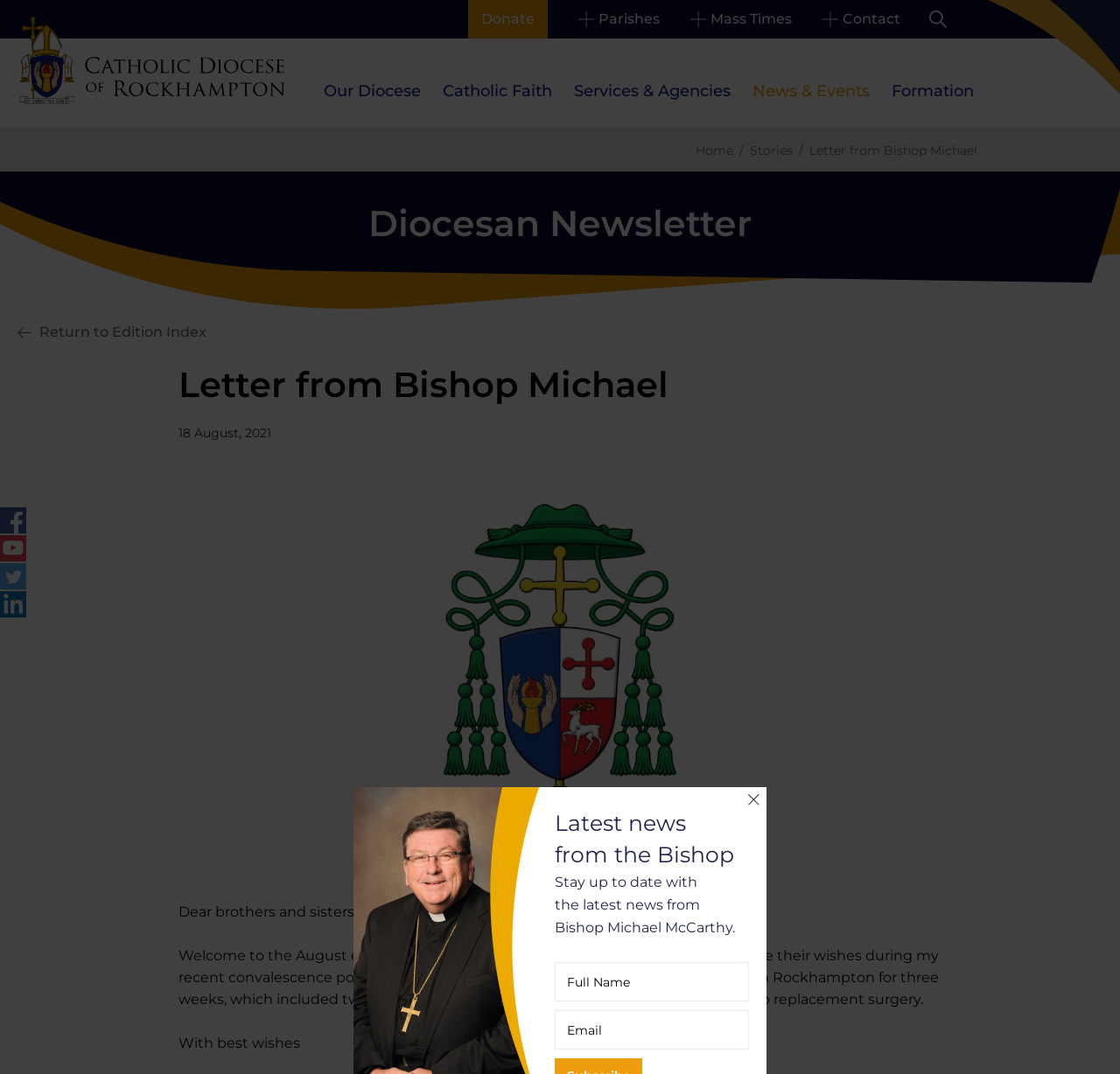Please identify the bounding box coordinates of the element that needs to be clicked to execute the following command: "Click on Donate". Provide the bounding box using four float numbers between 0 and 1, formatted as [left, top, right, bottom].

[0.418, 0.0, 0.489, 0.036]